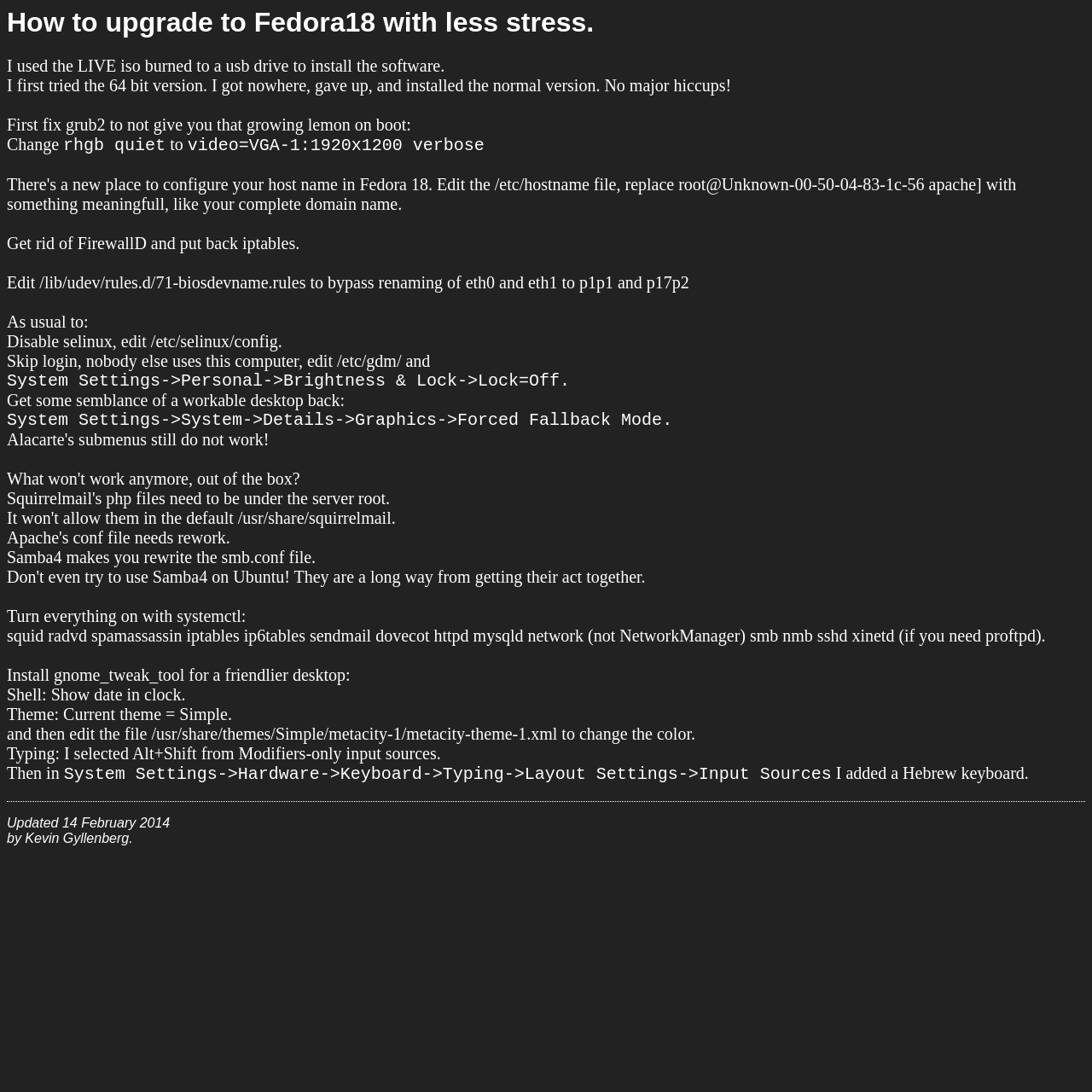What is the alternative to FirewallD?
Based on the image, answer the question in a detailed manner.

The webpage suggests getting rid of FirewallD and putting back iptables, implying that iptables is an alternative to FirewallD.